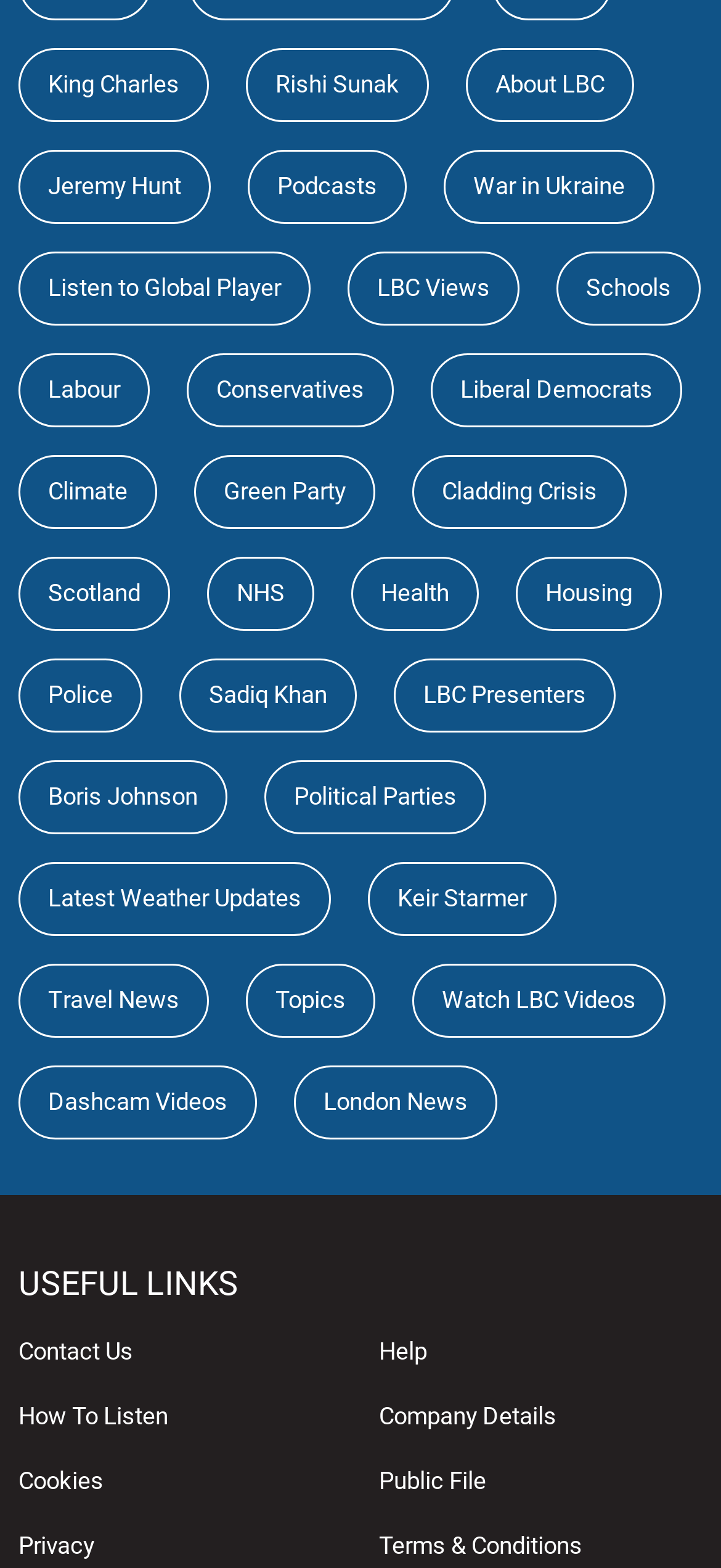Show the bounding box coordinates of the region that should be clicked to follow the instruction: "Get Latest Weather Updates."

[0.026, 0.549, 0.459, 0.597]